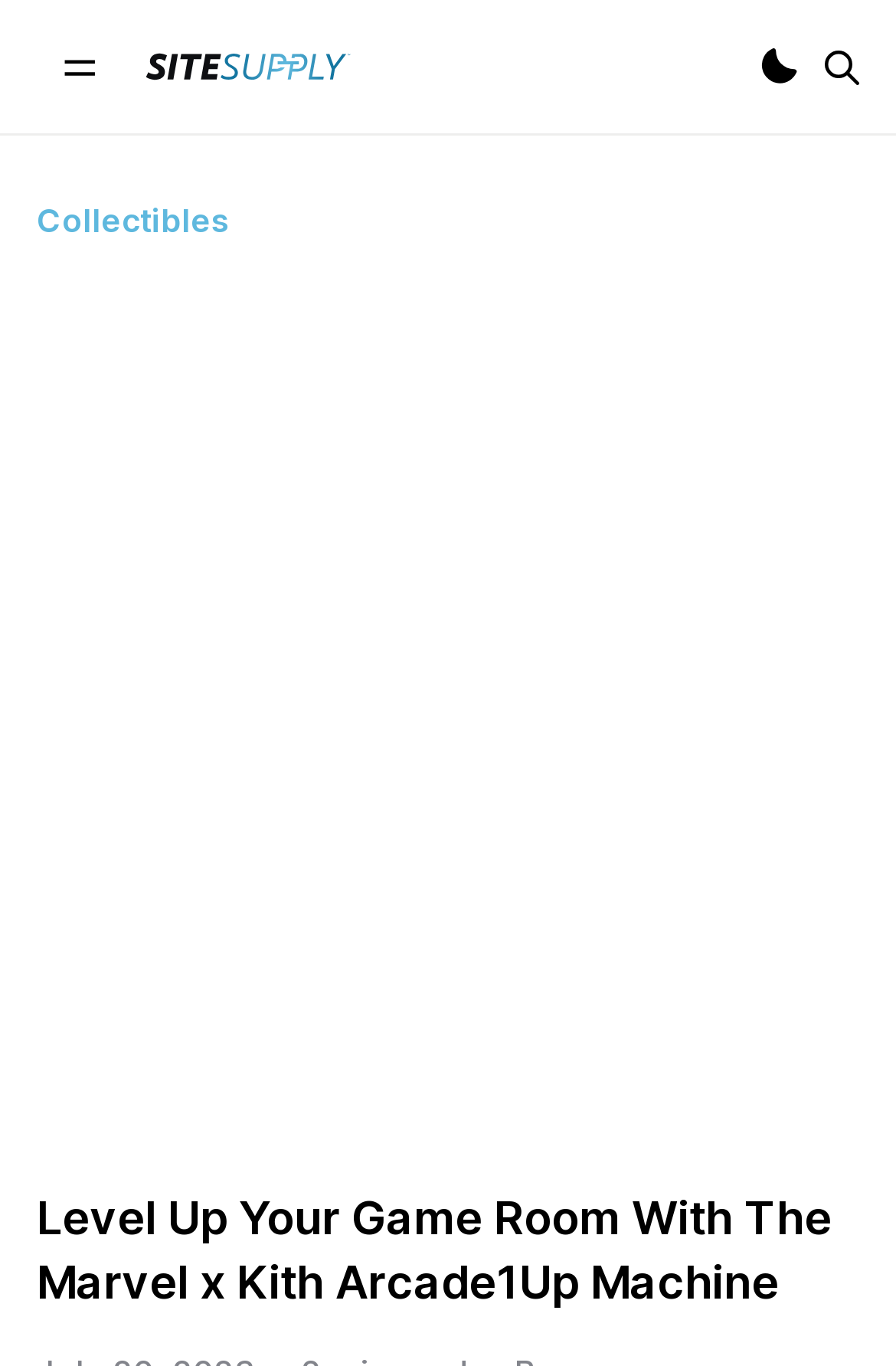How many navigation buttons are on the top?
Examine the screenshot and reply with a single word or phrase.

4